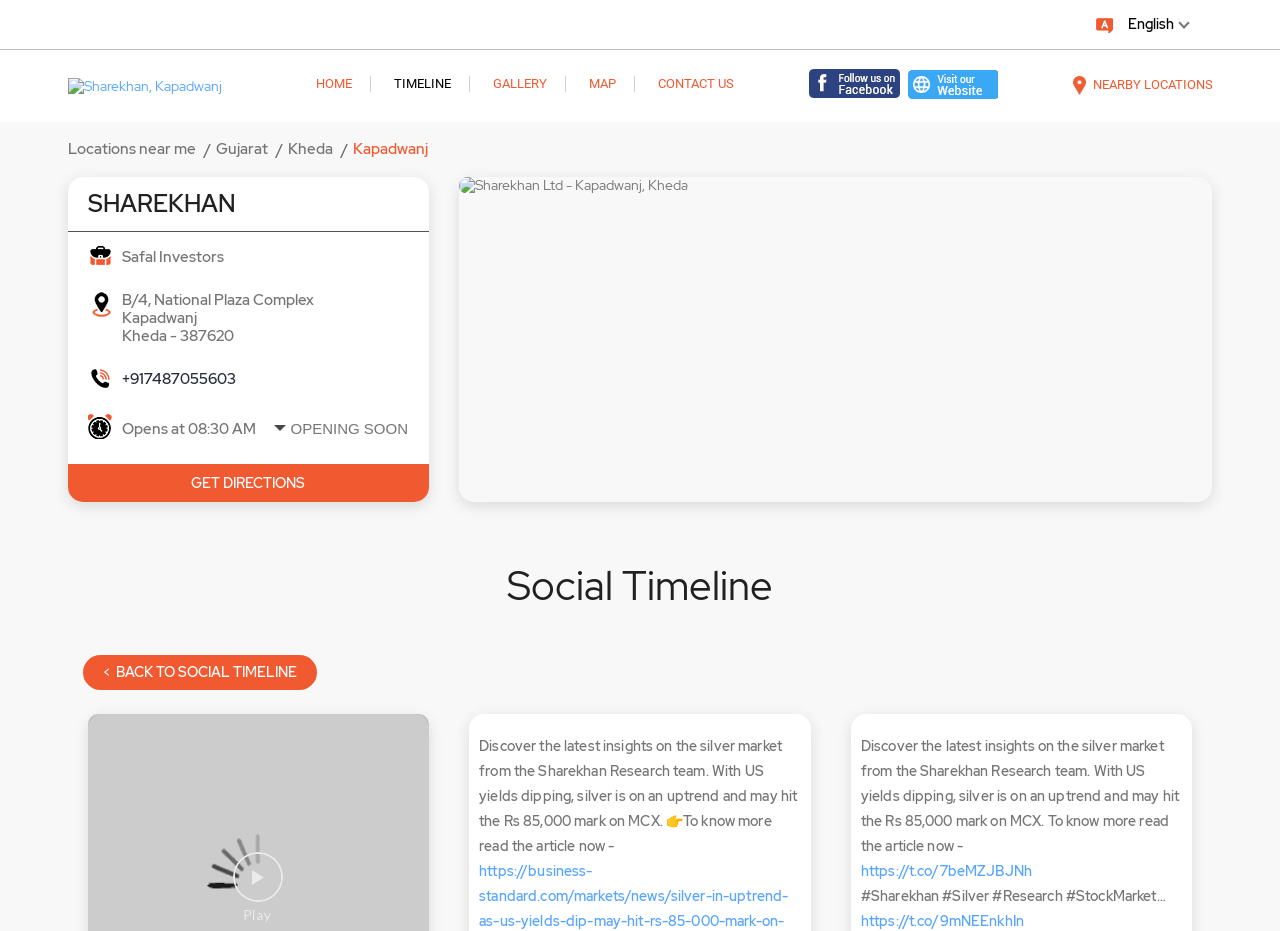Find and specify the bounding box coordinates that correspond to the clickable region for the instruction: "Click on the 'Do you know this one essential matrix...' video link".

[0.068, 0.196, 0.335, 0.567]